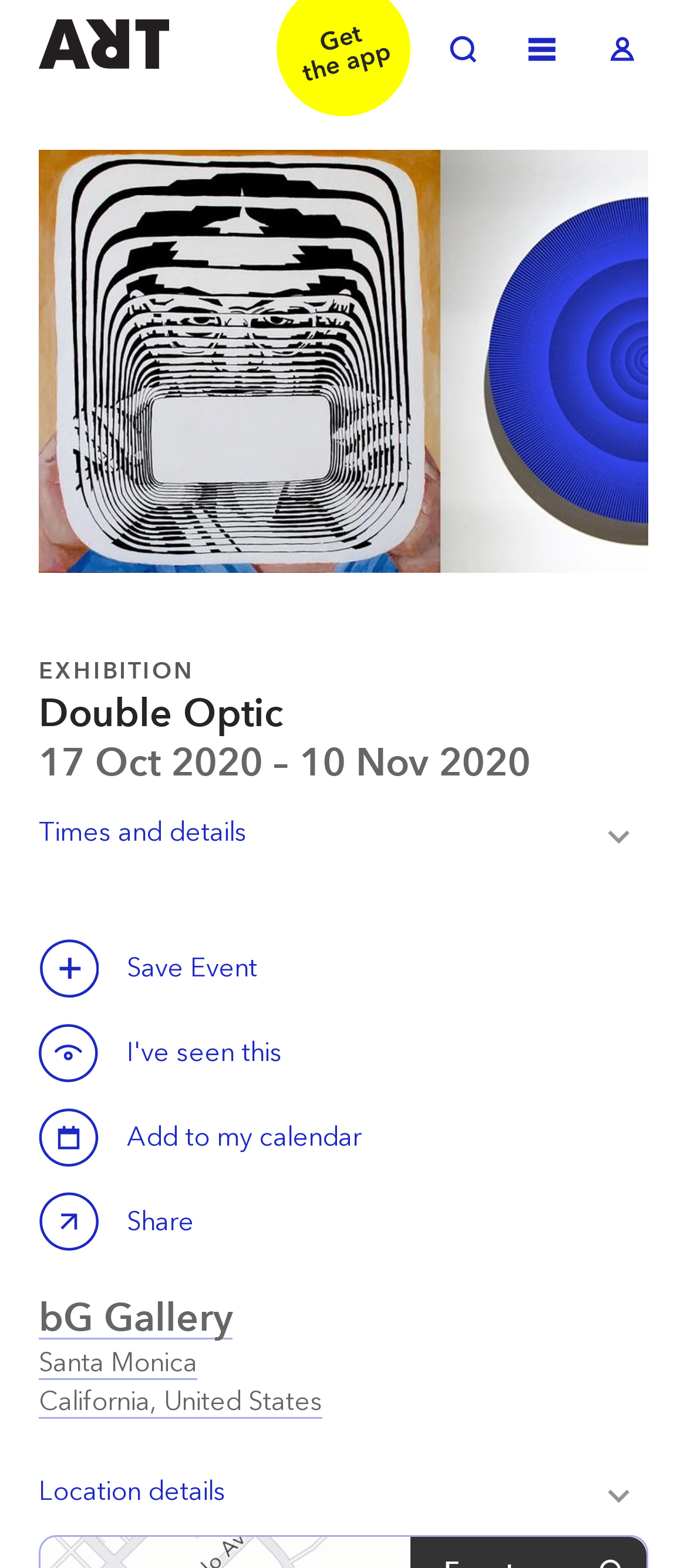Please determine the bounding box coordinates, formatted as (top-left x, top-left y, bottom-right x, bottom-right y), with all values as floating point numbers between 0 and 1. Identify the bounding box of the region described as: bG Gallery

[0.056, 0.825, 0.338, 0.855]